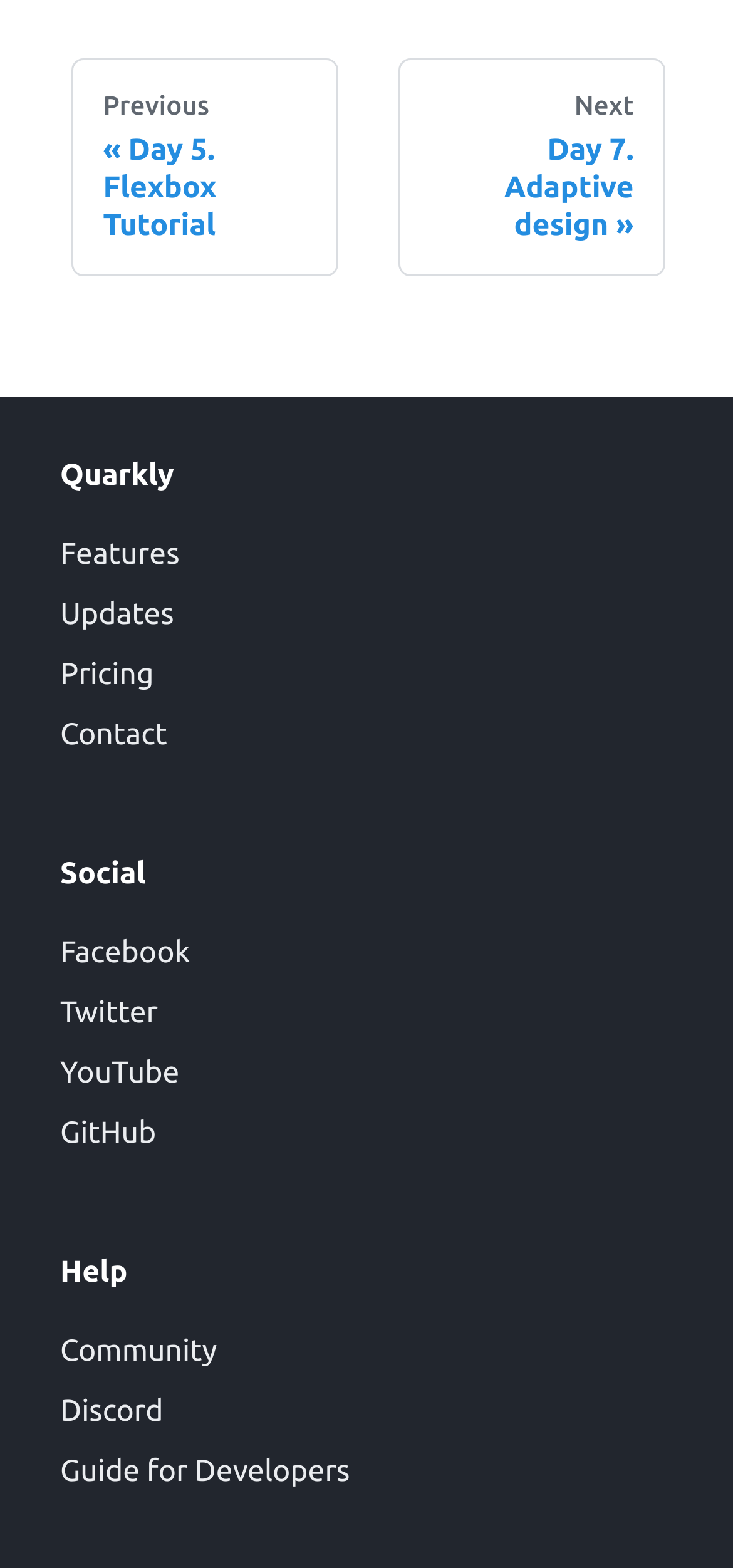What is the name of the website?
Please answer the question as detailed as possible based on the image.

The name of the website can be determined by looking at the heading element with the text 'Quarkly' which is located at the top of the webpage.